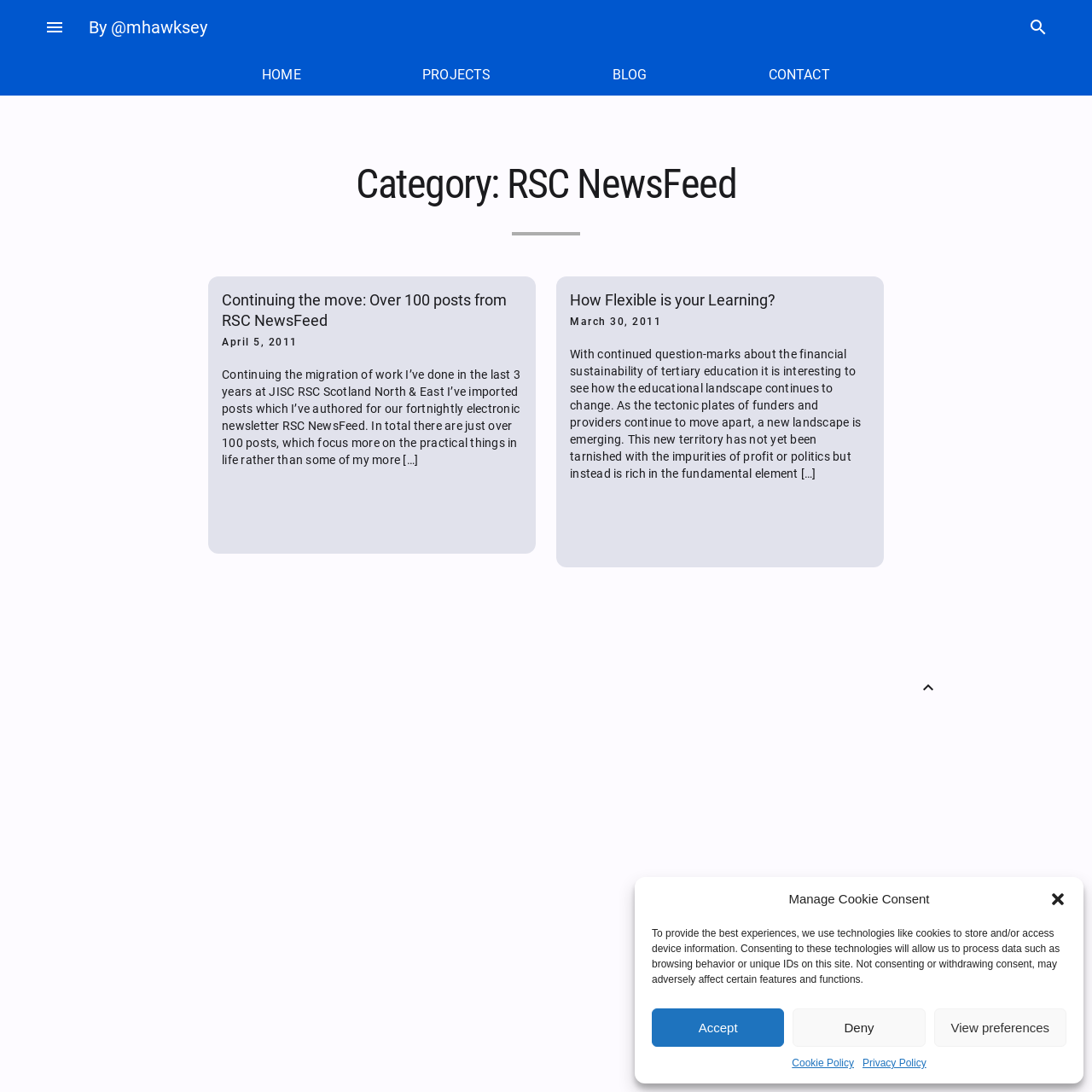Determine the bounding box coordinates for the area that should be clicked to carry out the following instruction: "Search for something".

[0.932, 0.006, 0.969, 0.044]